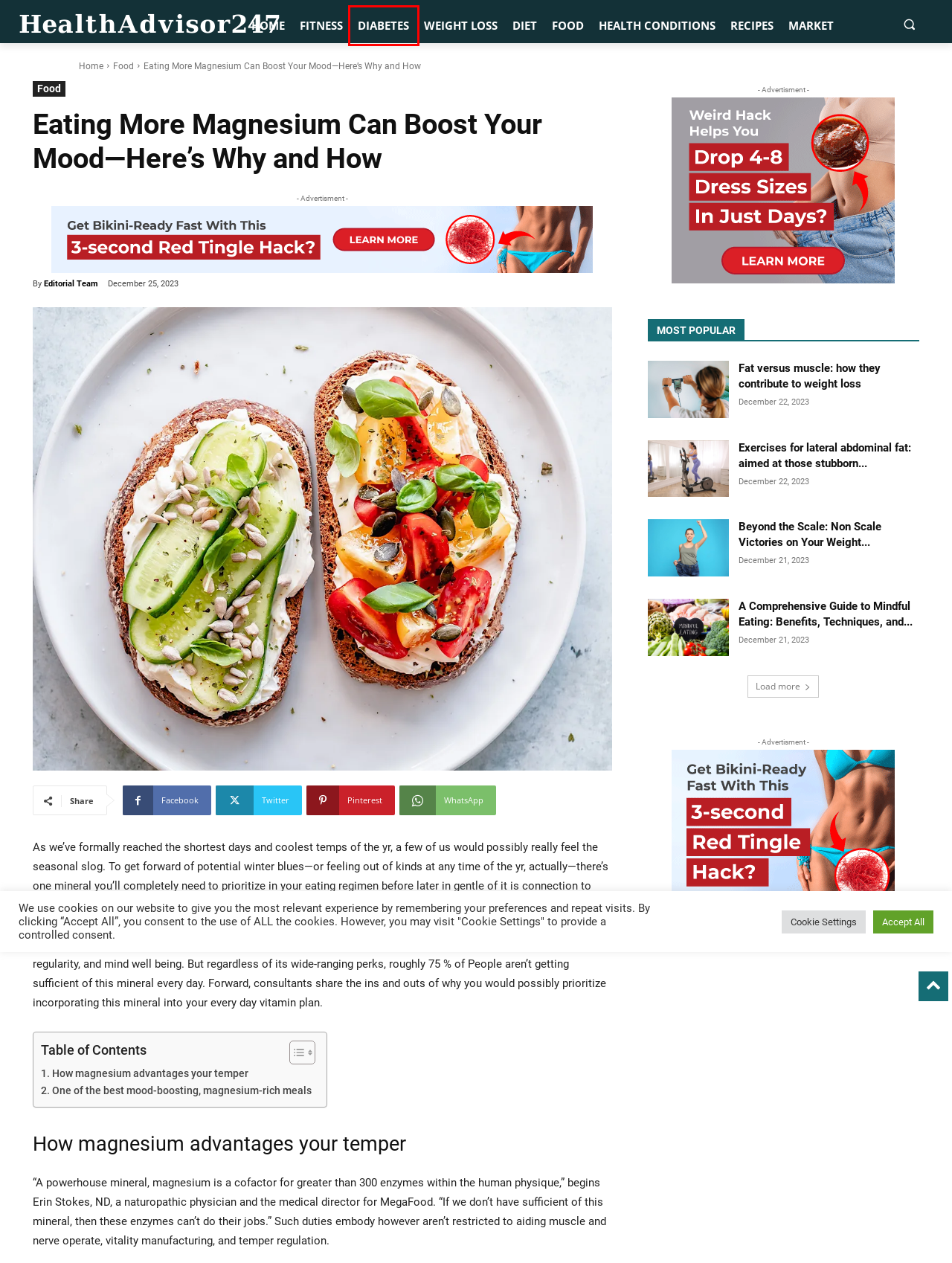Consider the screenshot of a webpage with a red bounding box and select the webpage description that best describes the new page that appears after clicking the element inside the red box. Here are the candidates:
A. Health Conditions | Health Advisor247
B. Diabetes | Health Advisor247
C. HealthAdvisor247
D. Market | Health Advisor247
E. Diet | Health Advisor247
F. Weight Loss | Health Advisor247
G. Beyond the Scale: Non Scale Victories on Your Weight Loss Journey
H. A Comprehensive Guide to Mindful Eating: Benefits, Techniques, and More

B